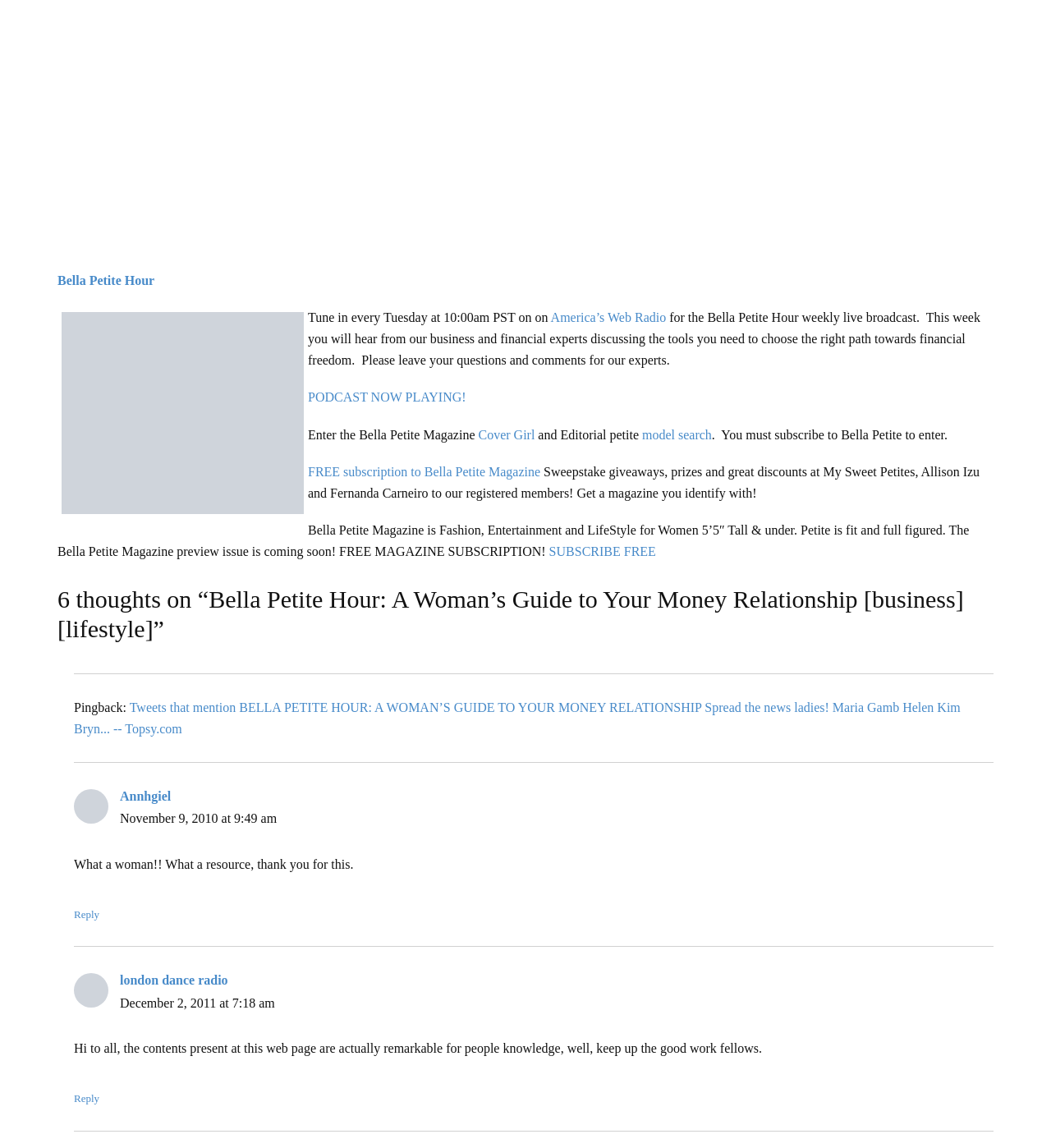What is the name of the radio show?
Answer the question using a single word or phrase, according to the image.

Bella Petite Hour